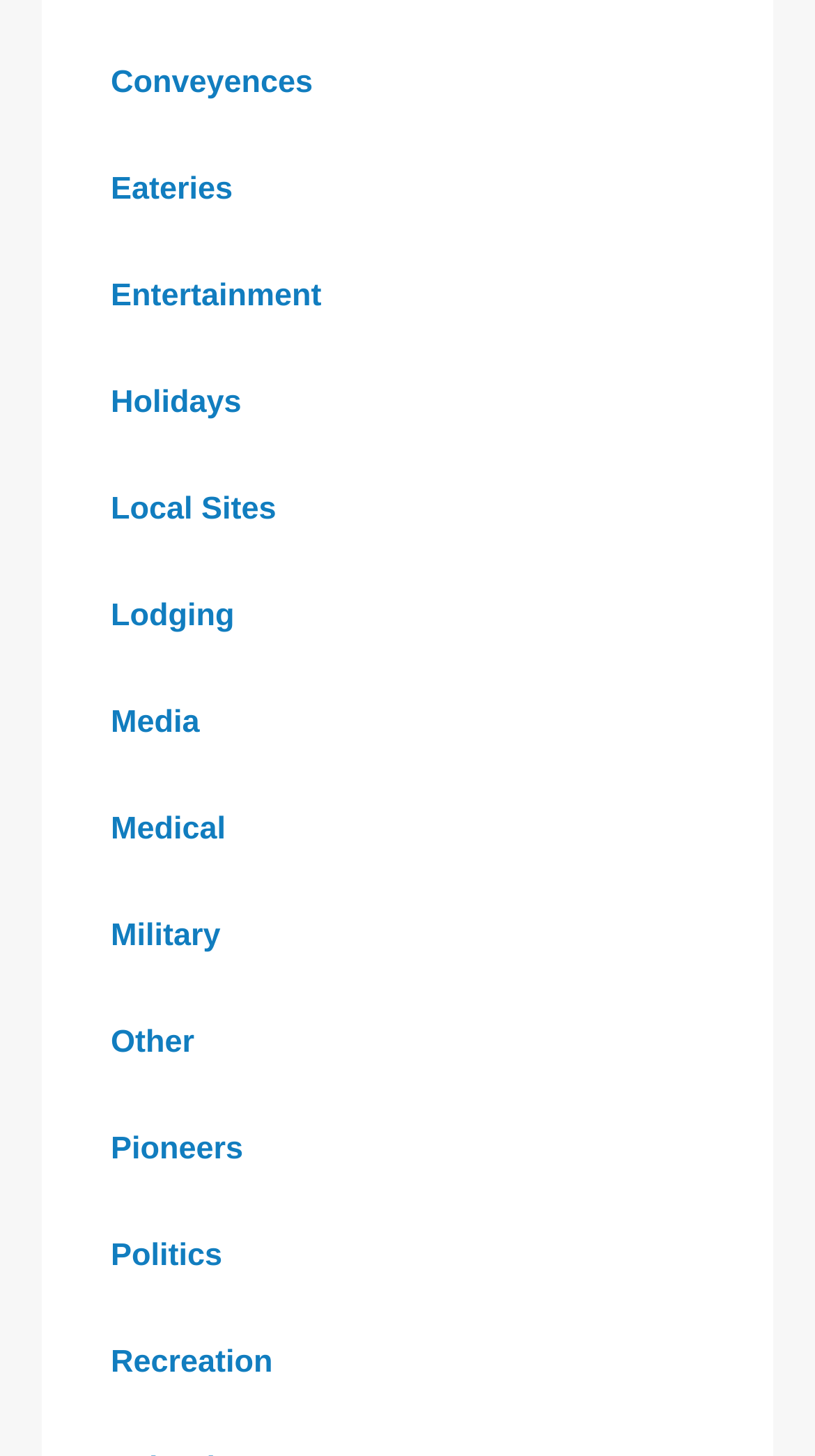What is the last category of links on the webpage? Based on the image, give a response in one word or a short phrase.

Recreation